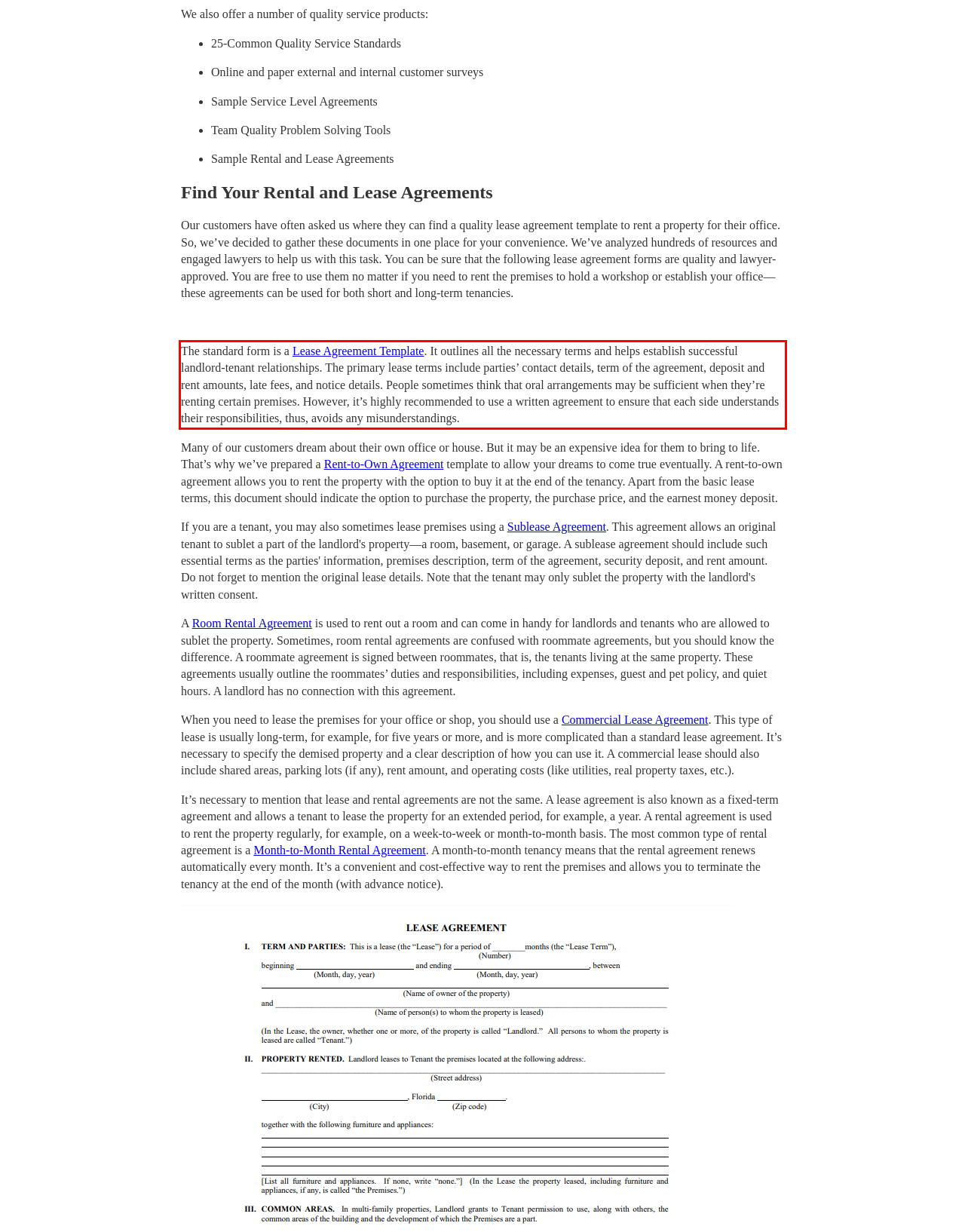Please analyze the screenshot of a webpage and extract the text content within the red bounding box using OCR.

The standard form is a Lease Agreement Template. It outlines all the necessary terms and helps establish successful landlord-tenant relationships. The primary lease terms include parties’ contact details, term of the agreement, deposit and rent amounts, late fees, and notice details. People sometimes think that oral arrangements may be sufficient when they’re renting certain premises. However, it’s highly recommended to use a written agreement to ensure that each side understands their responsibilities, thus, avoids any misunderstandings.